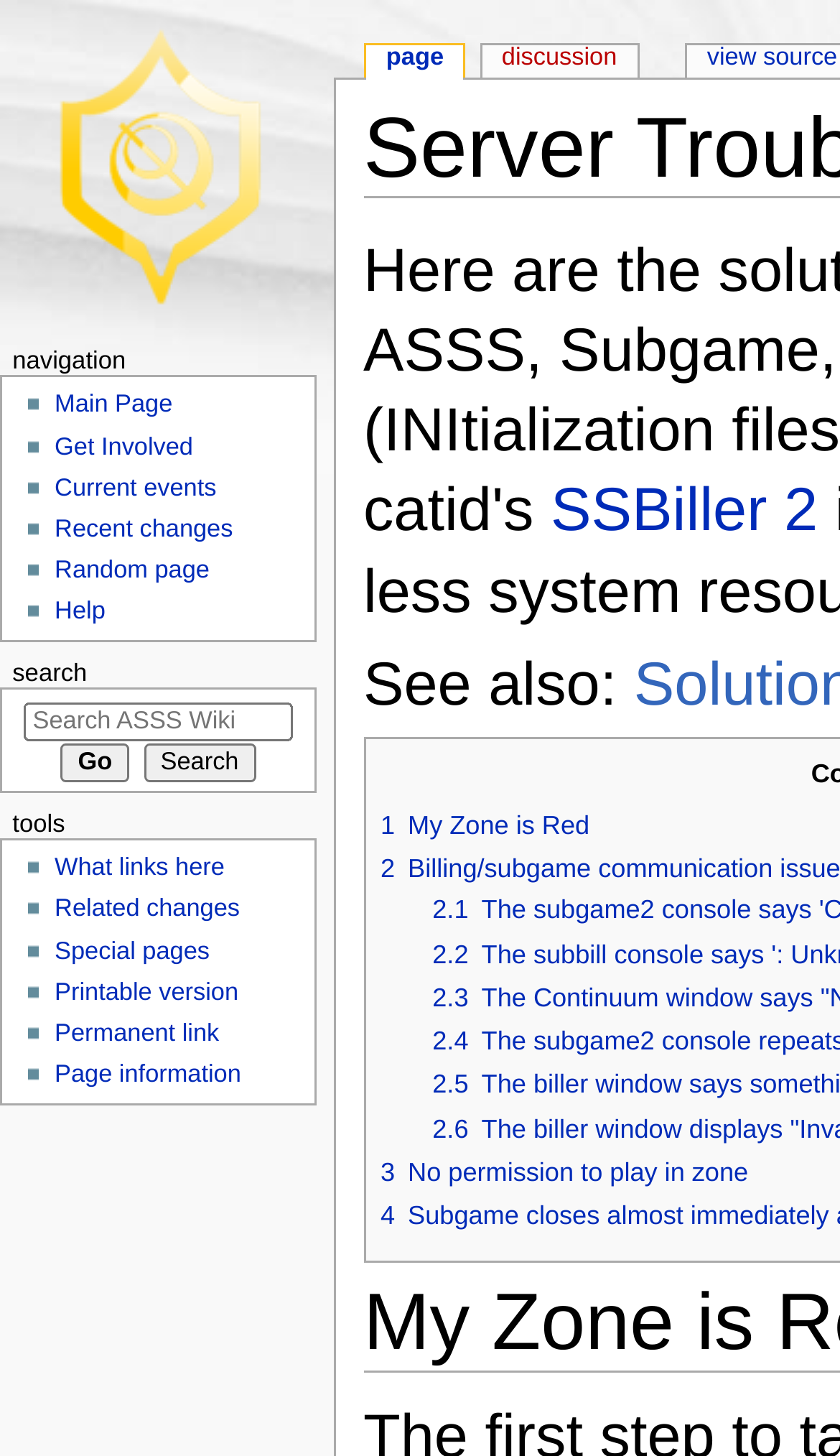Pinpoint the bounding box coordinates of the area that should be clicked to complete the following instruction: "Search for something". The coordinates must be given as four float numbers between 0 and 1, i.e., [left, top, right, bottom].

[0.029, 0.482, 0.349, 0.508]